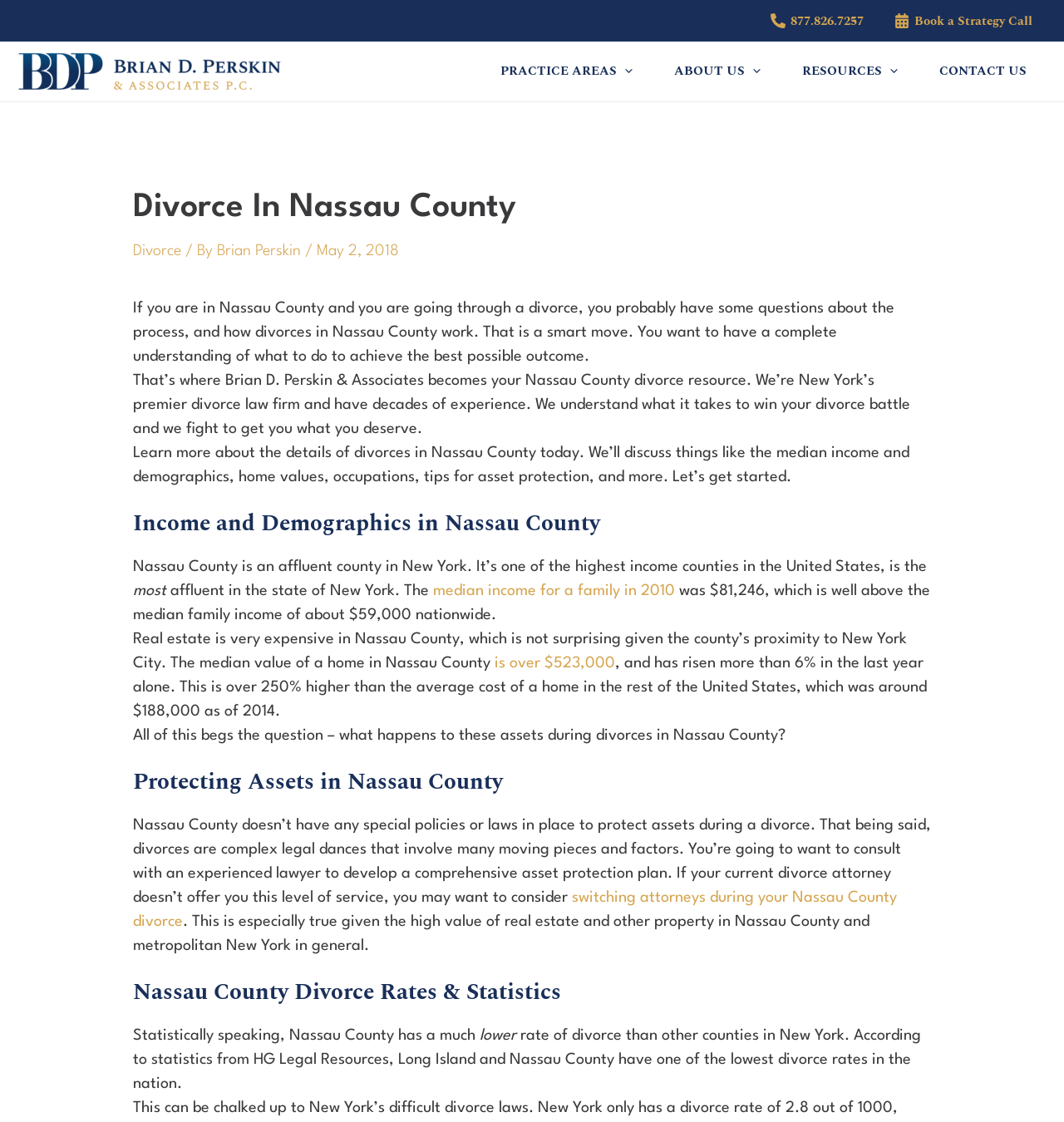What is the median income for a family in Nassau County in 2010?
From the screenshot, provide a brief answer in one word or phrase.

$81,246